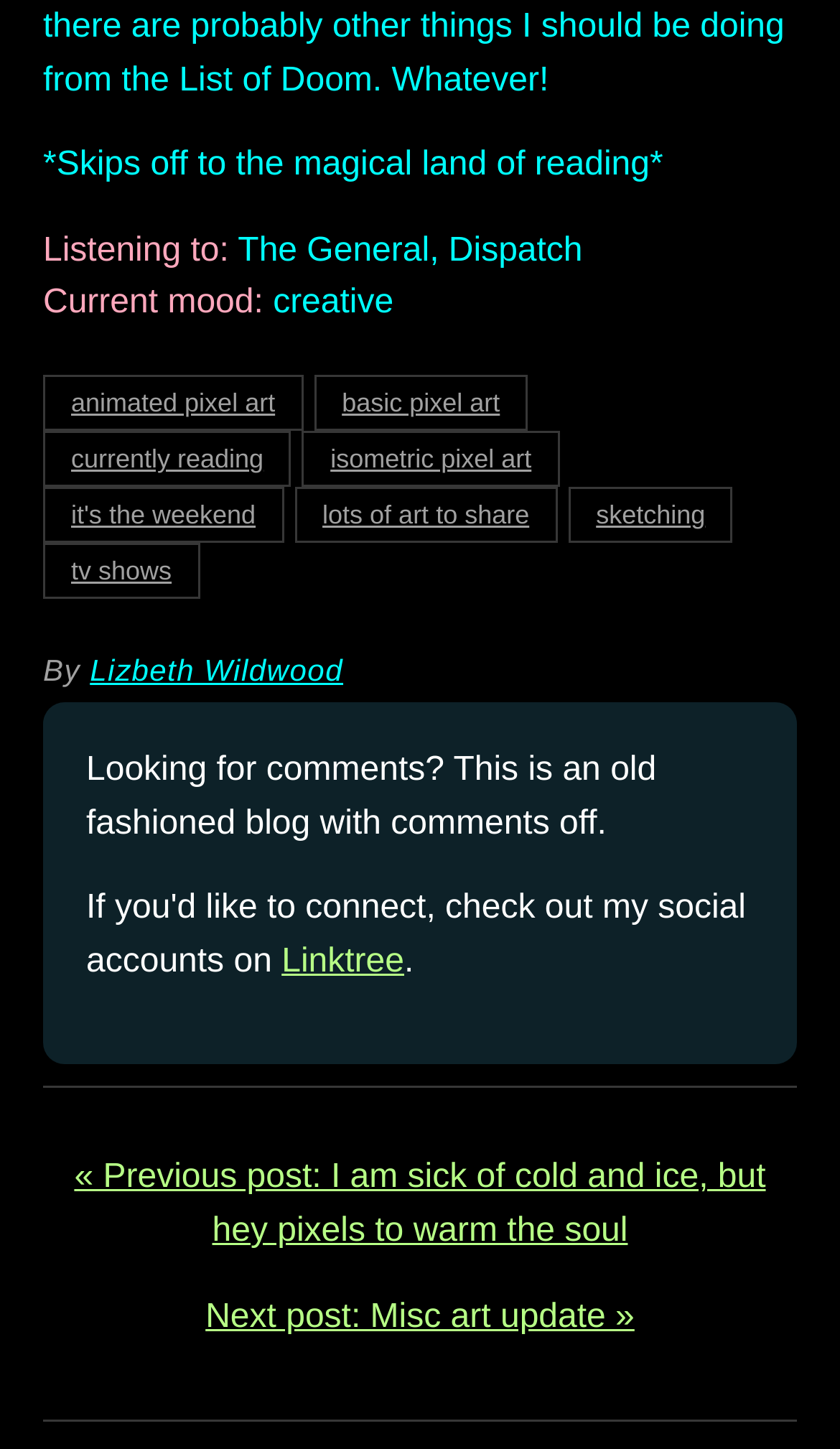Determine the bounding box coordinates of the UI element that matches the following description: "lots of art to share". The coordinates should be four float numbers between 0 and 1 in the format [left, top, right, bottom].

[0.35, 0.336, 0.663, 0.375]